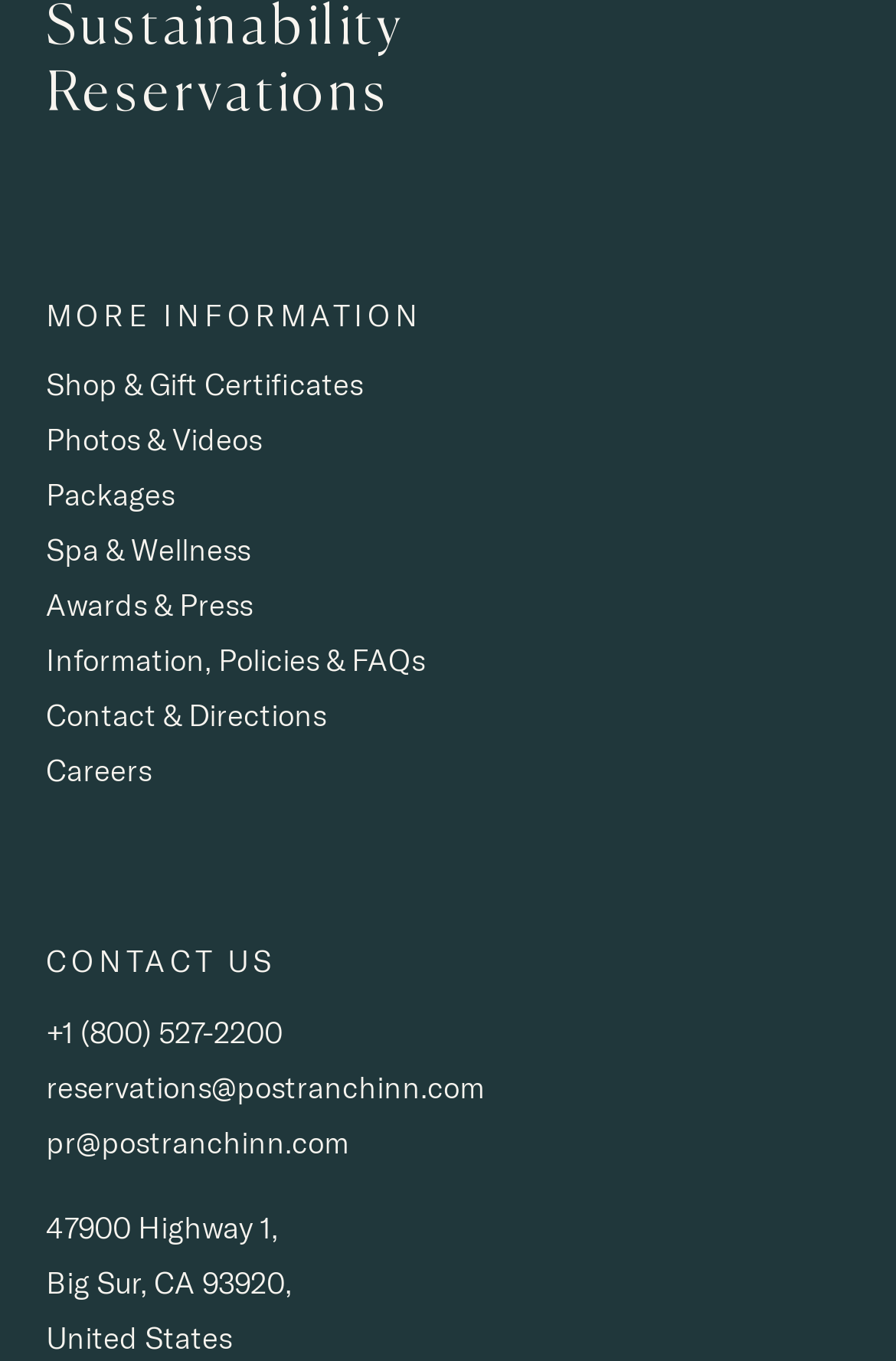Provide a single word or phrase to answer the given question: 
What is the phone number on the webpage?

+1 (800) 527-2200